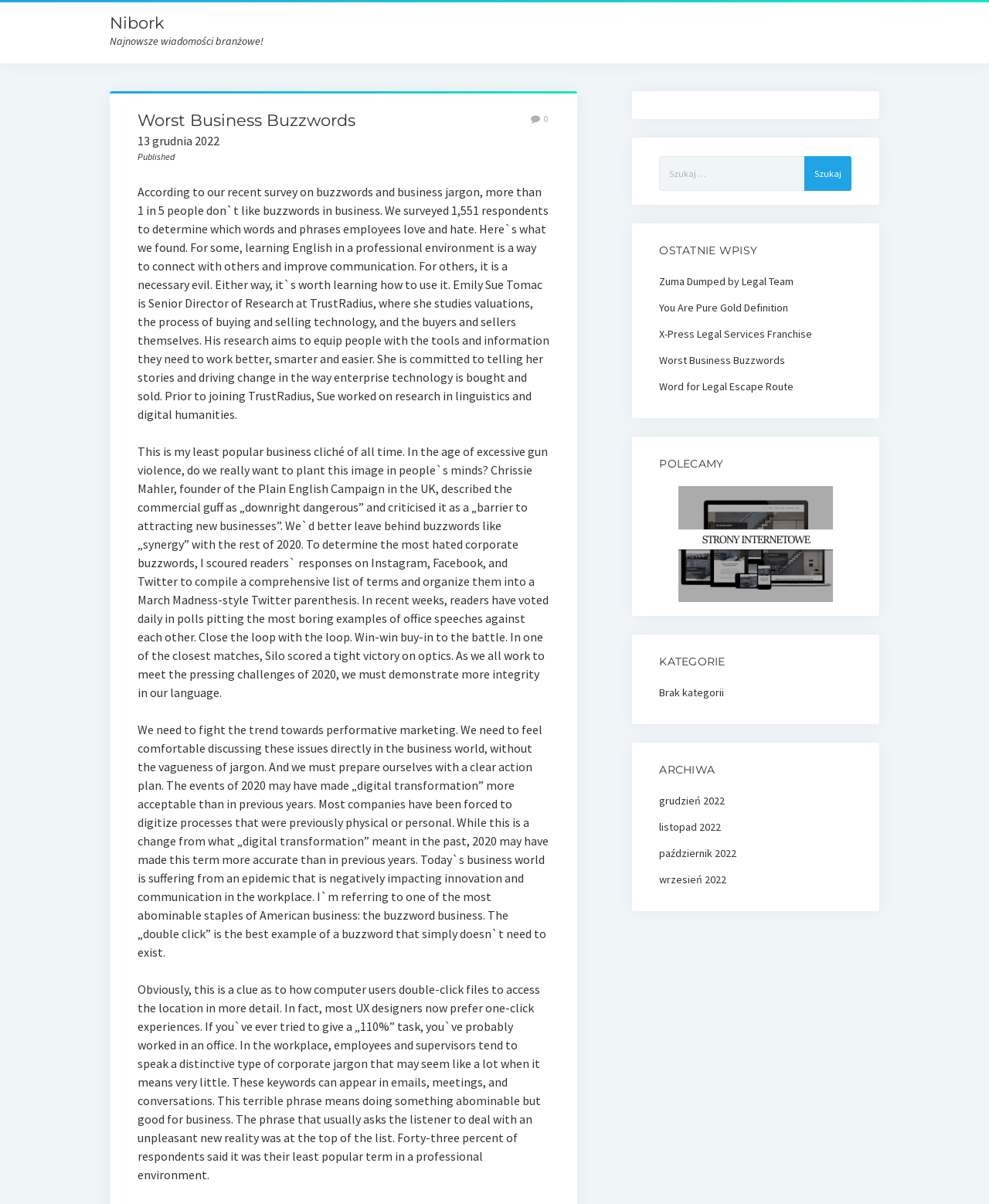Extract the main heading text from the webpage.

Worst Business Buzzwords